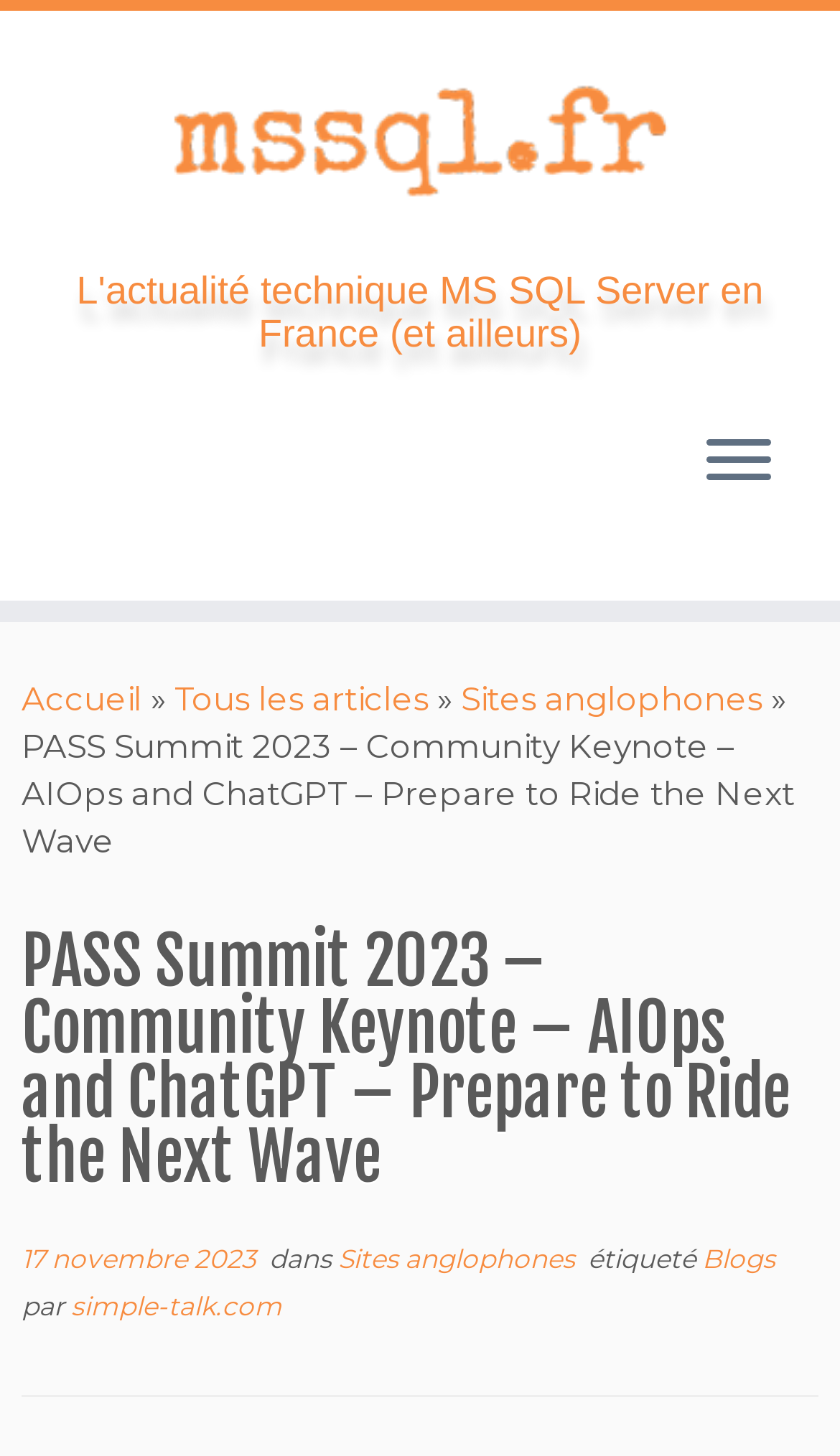Pinpoint the bounding box coordinates of the clickable element to carry out the following instruction: "go to home page."

[0.0, 0.022, 1.0, 0.17]